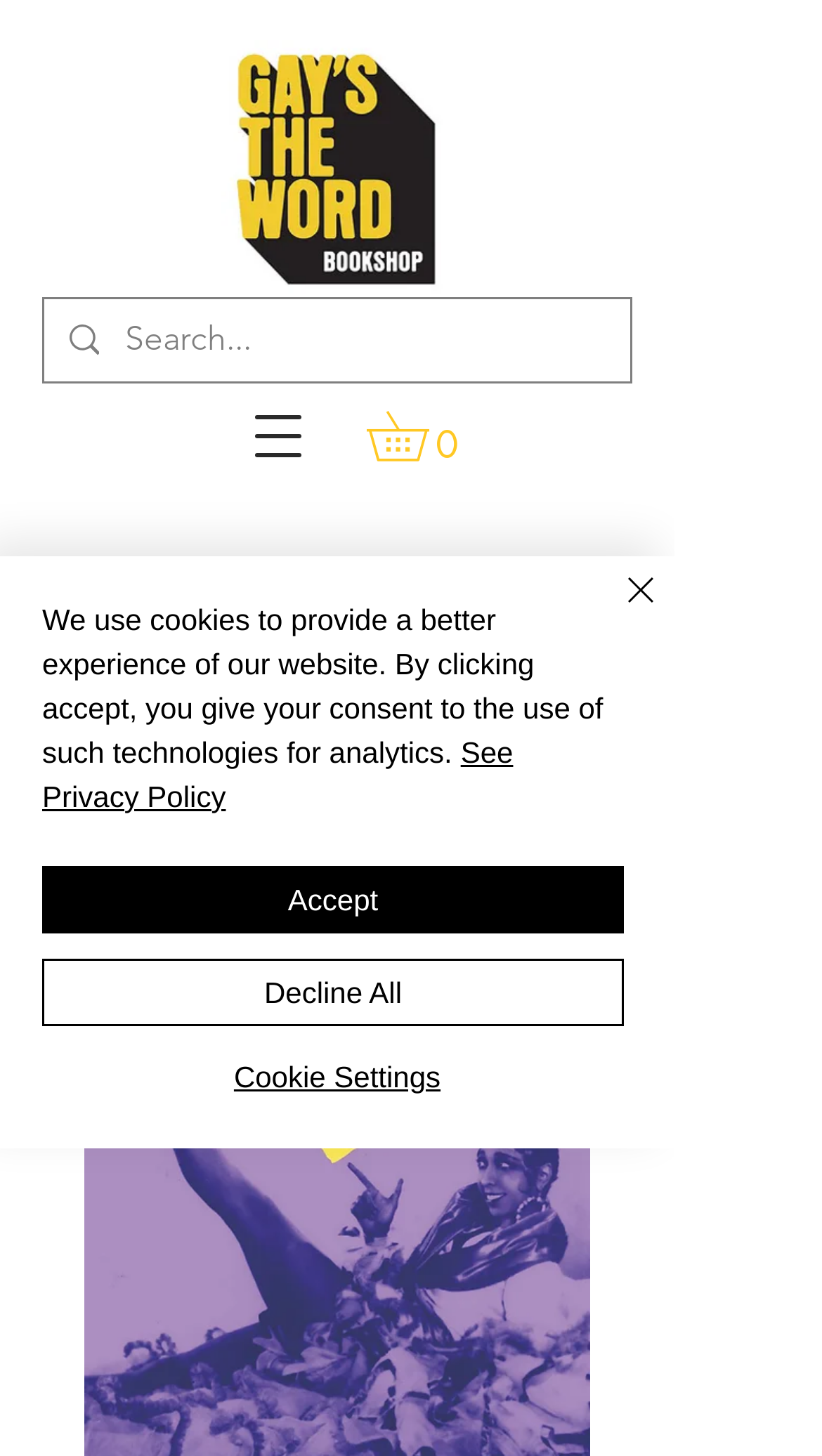Given the element description "aria-label="Close"" in the screenshot, predict the bounding box coordinates of that UI element.

[0.687, 0.388, 0.81, 0.457]